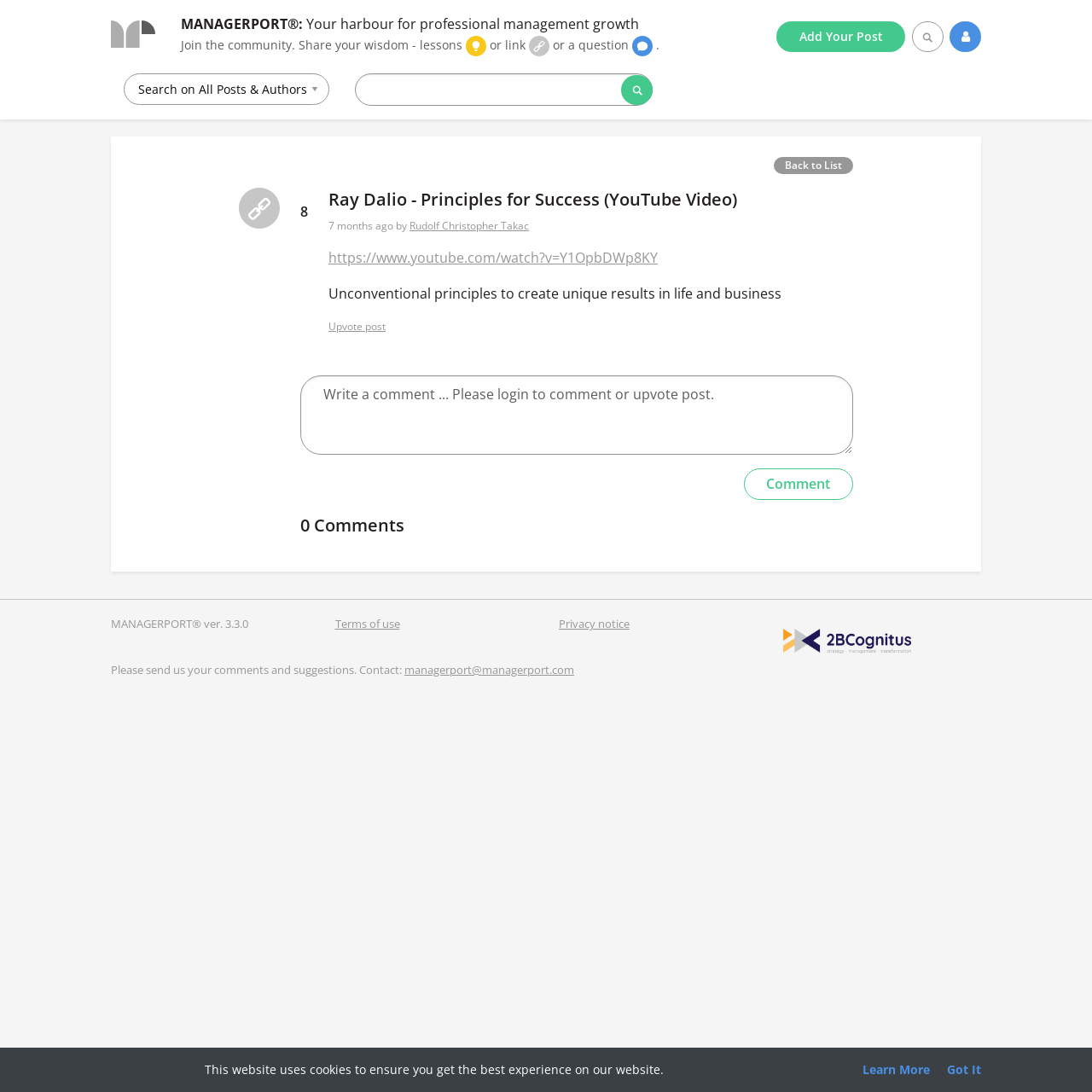Determine the bounding box coordinates of the clickable region to execute the instruction: "Click on the 'Add Your Post' button". The coordinates should be four float numbers between 0 and 1, denoted as [left, top, right, bottom].

[0.711, 0.02, 0.829, 0.047]